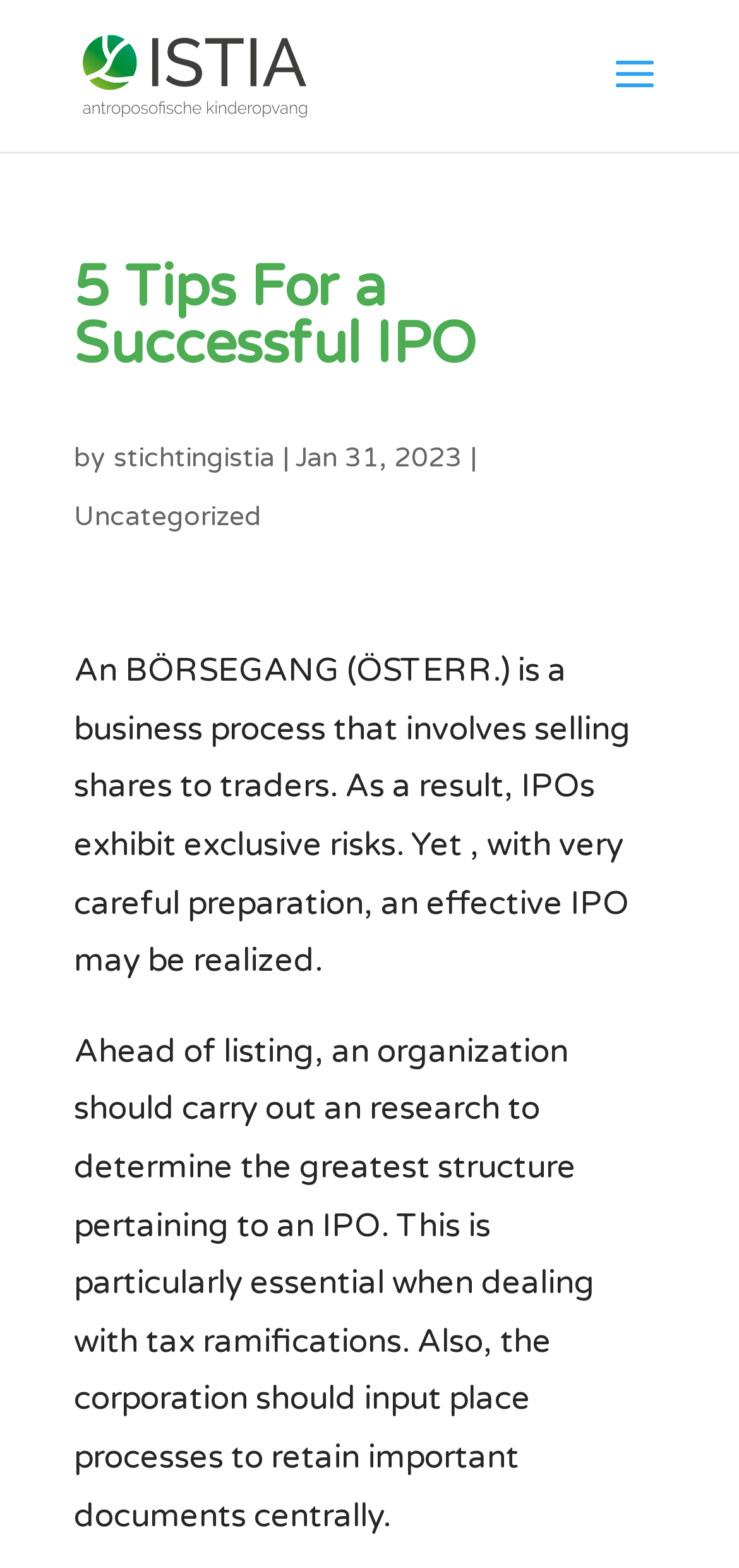Provide the bounding box coordinates of the HTML element this sentence describes: "alt="Stichting ISTIA"". The bounding box coordinates consist of four float numbers between 0 and 1, i.e., [left, top, right, bottom].

[0.11, 0.034, 0.415, 0.06]